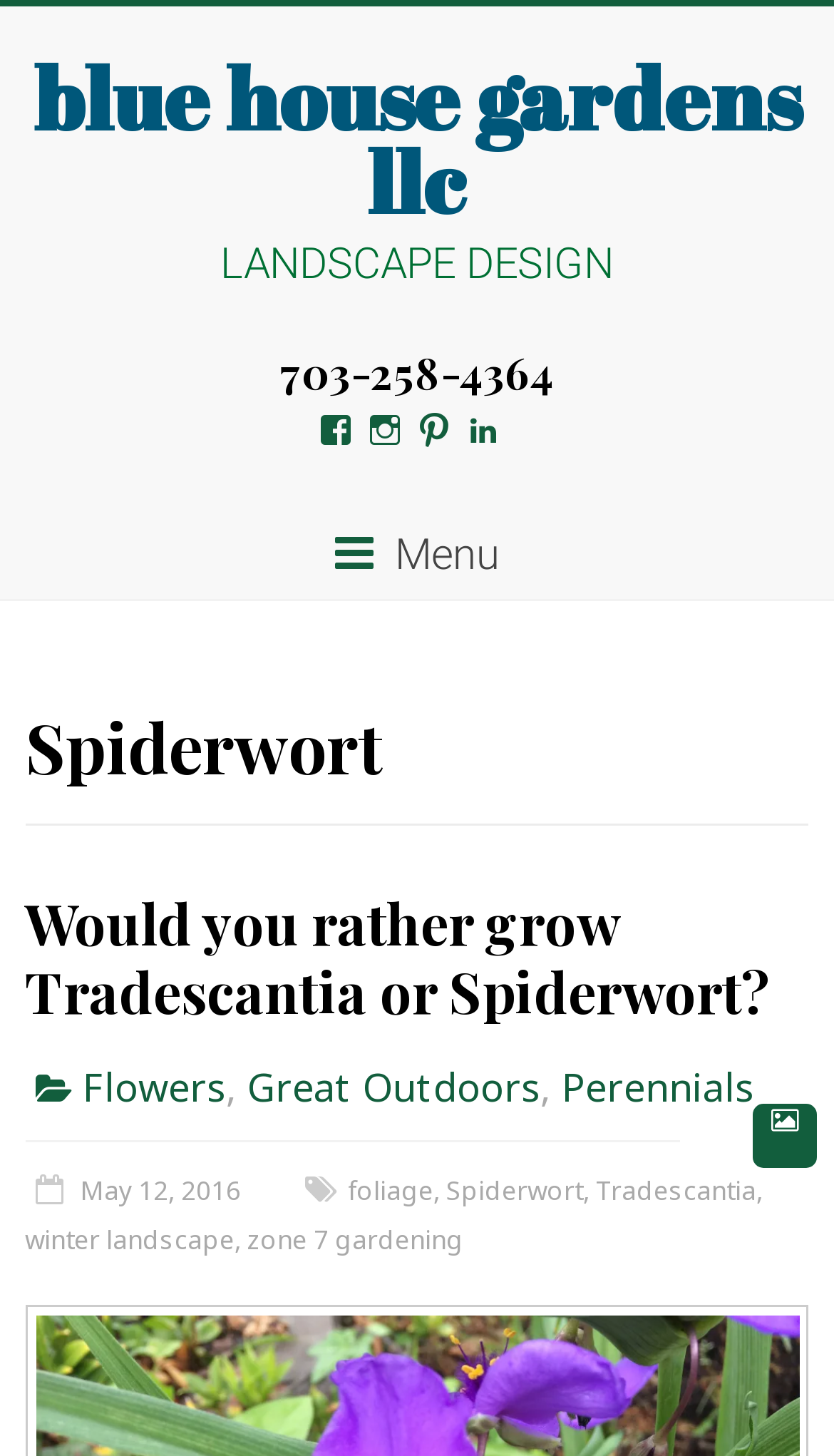Given the description "View bluehousegrdns’s profile on Pinterest", determine the bounding box of the corresponding UI element.

[0.5, 0.284, 0.541, 0.307]